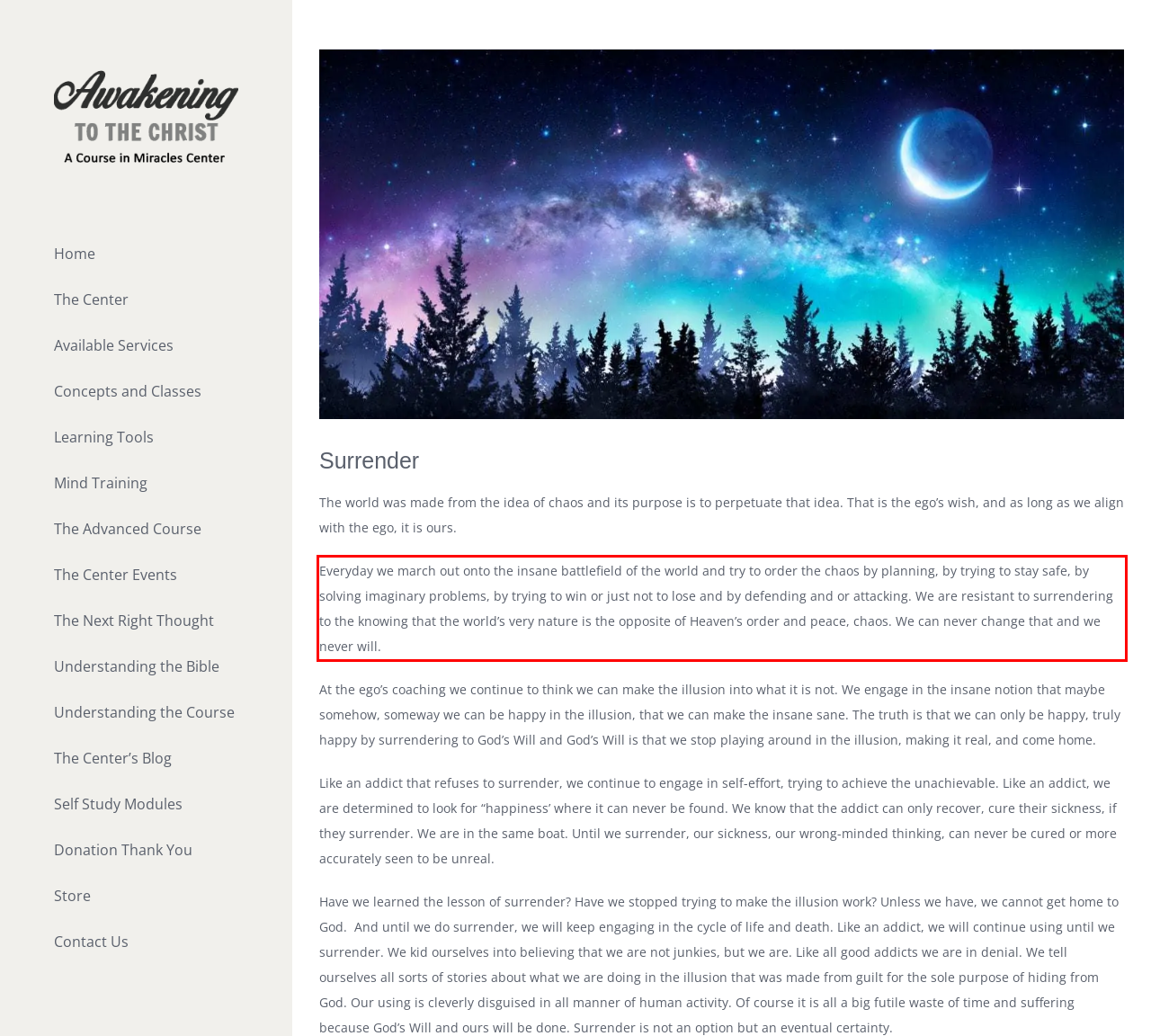Given a webpage screenshot, locate the red bounding box and extract the text content found inside it.

Everyday we march out onto the insane battlefield of the world and try to order the chaos by planning, by trying to stay safe, by solving imaginary problems, by trying to win or just not to lose and by defending and or attacking. We are resistant to surrendering to the knowing that the world’s very nature is the opposite of Heaven’s order and peace, chaos. We can never change that and we never will.